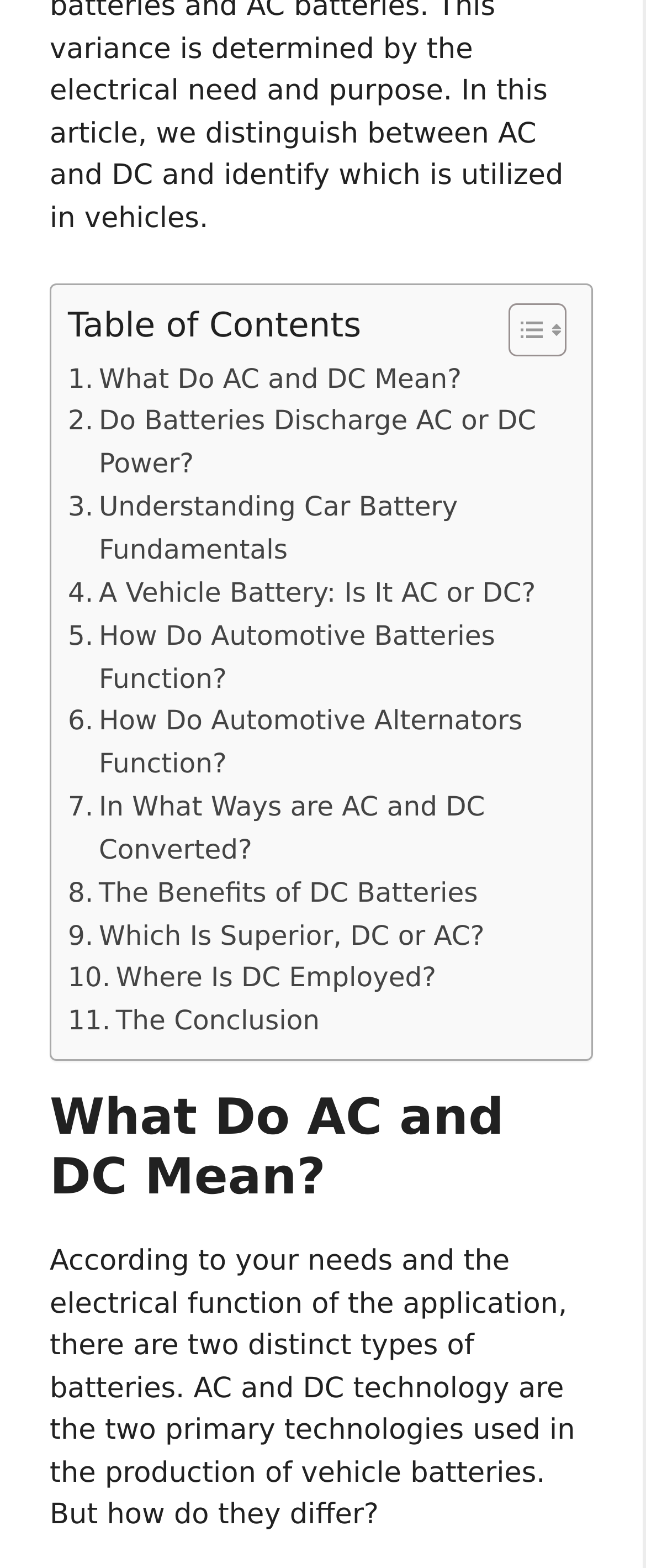Please identify the bounding box coordinates of where to click in order to follow the instruction: "View 'The Conclusion'".

[0.105, 0.638, 0.495, 0.665]